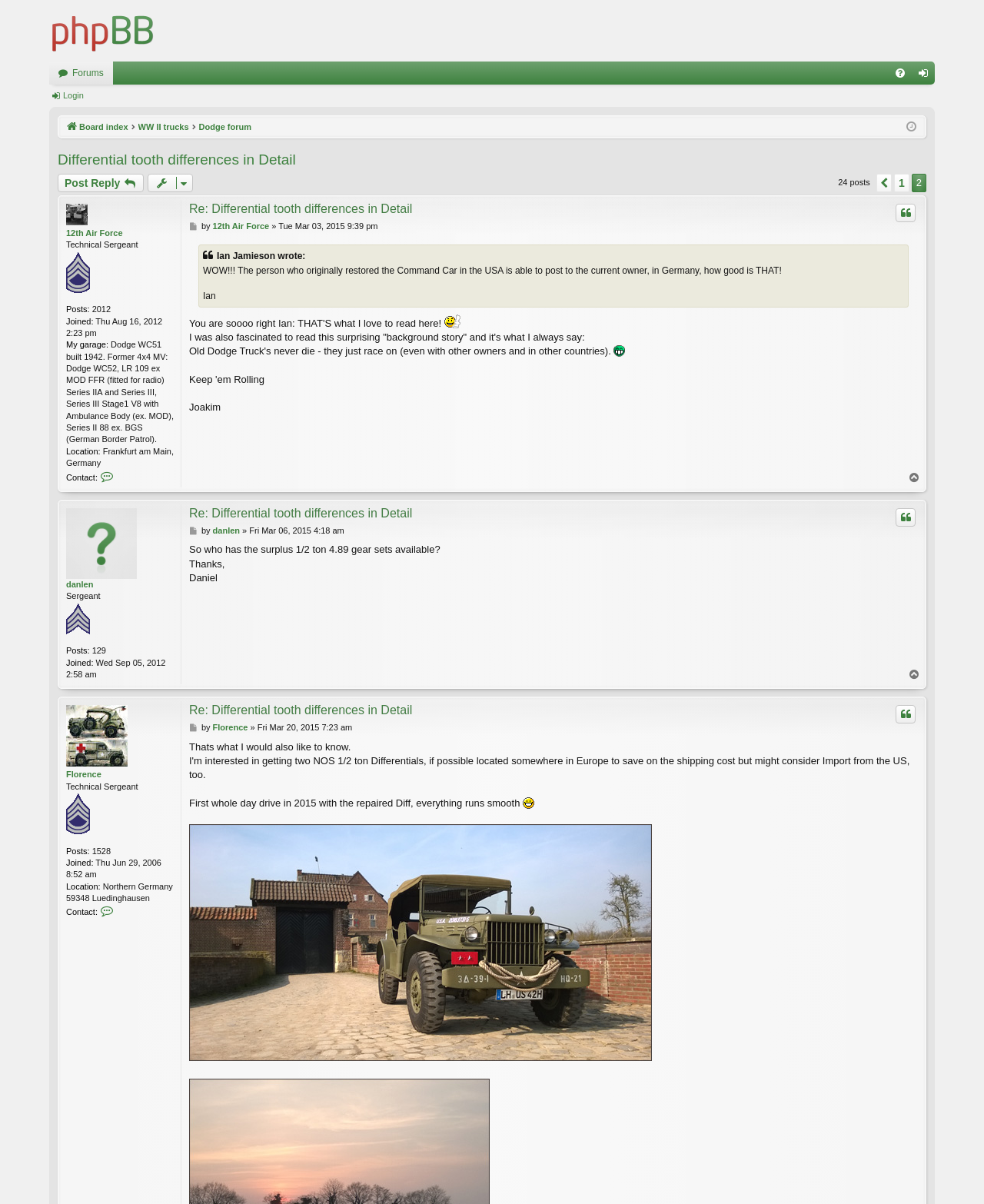Please determine the bounding box coordinates, formatted as (top-left x, top-left y, bottom-right x, bottom-right y), with all values as floating point numbers between 0 and 1. Identify the bounding box of the region described as: Differential tooth differences in Detail

[0.059, 0.125, 0.301, 0.142]